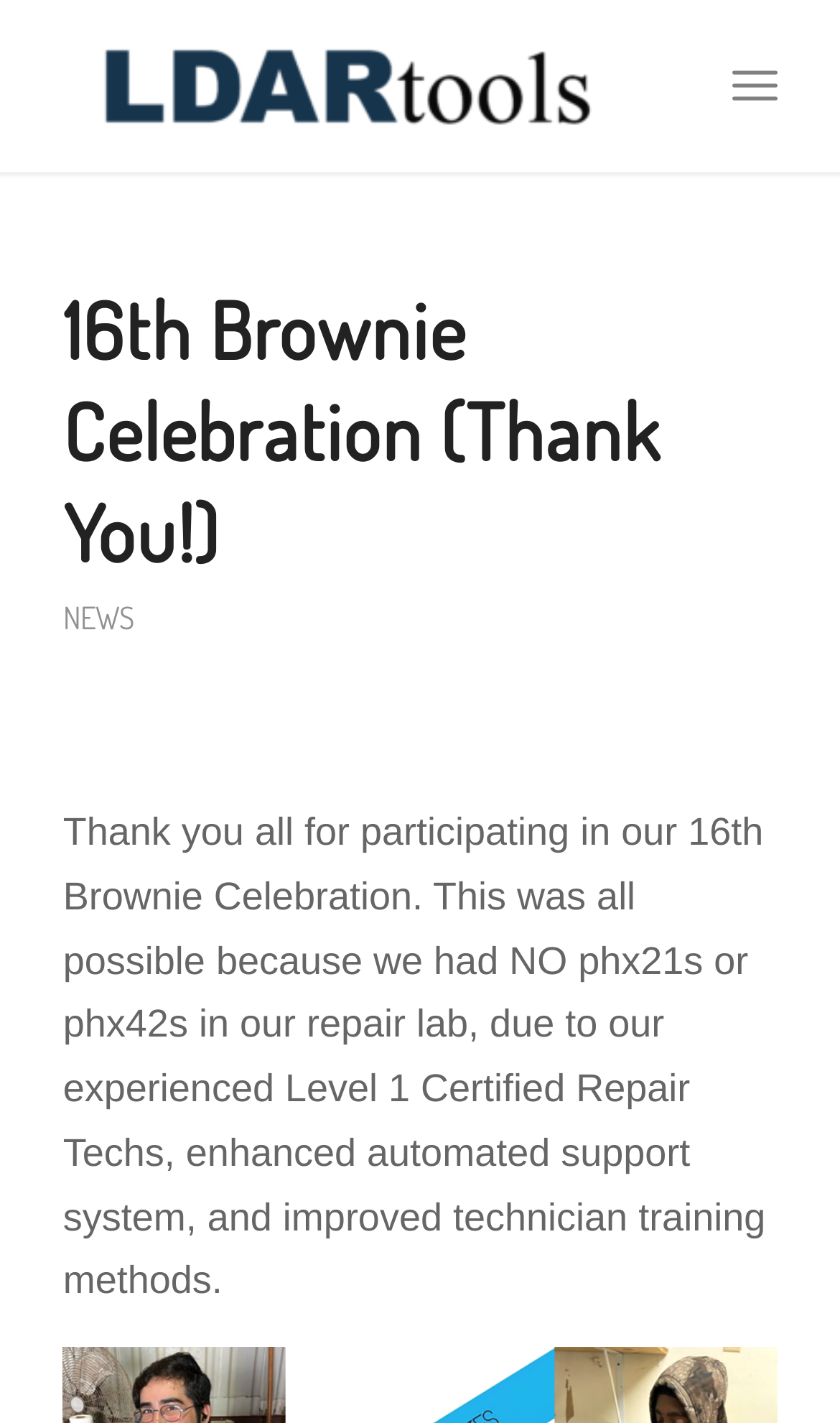Provide the bounding box coordinates of the UI element this sentence describes: "16th Brownie Celebration (Thank You!)".

[0.075, 0.197, 0.785, 0.408]